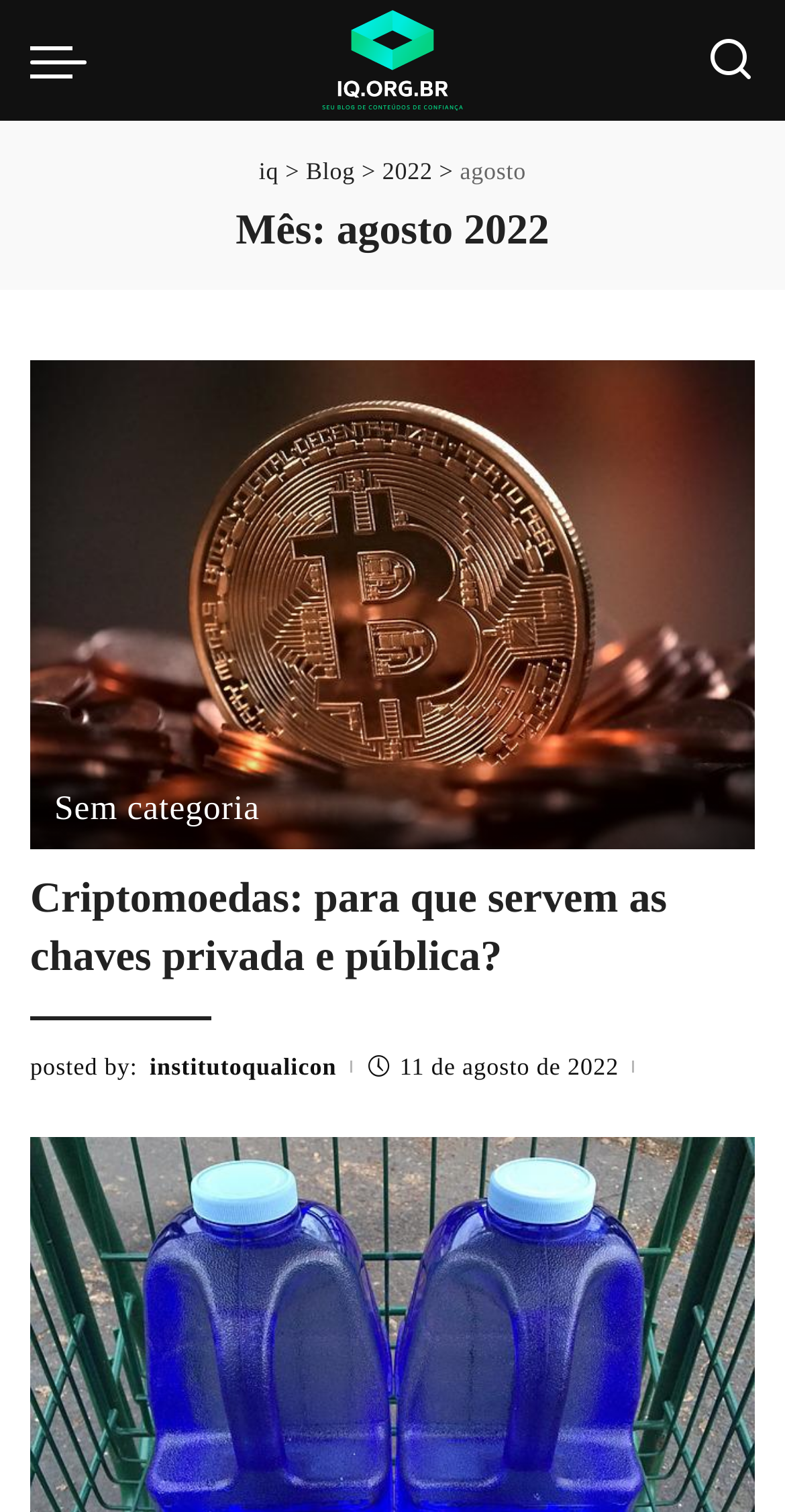Determine the bounding box coordinates for the UI element matching this description: "institutoqualicon".

[0.191, 0.692, 0.429, 0.719]